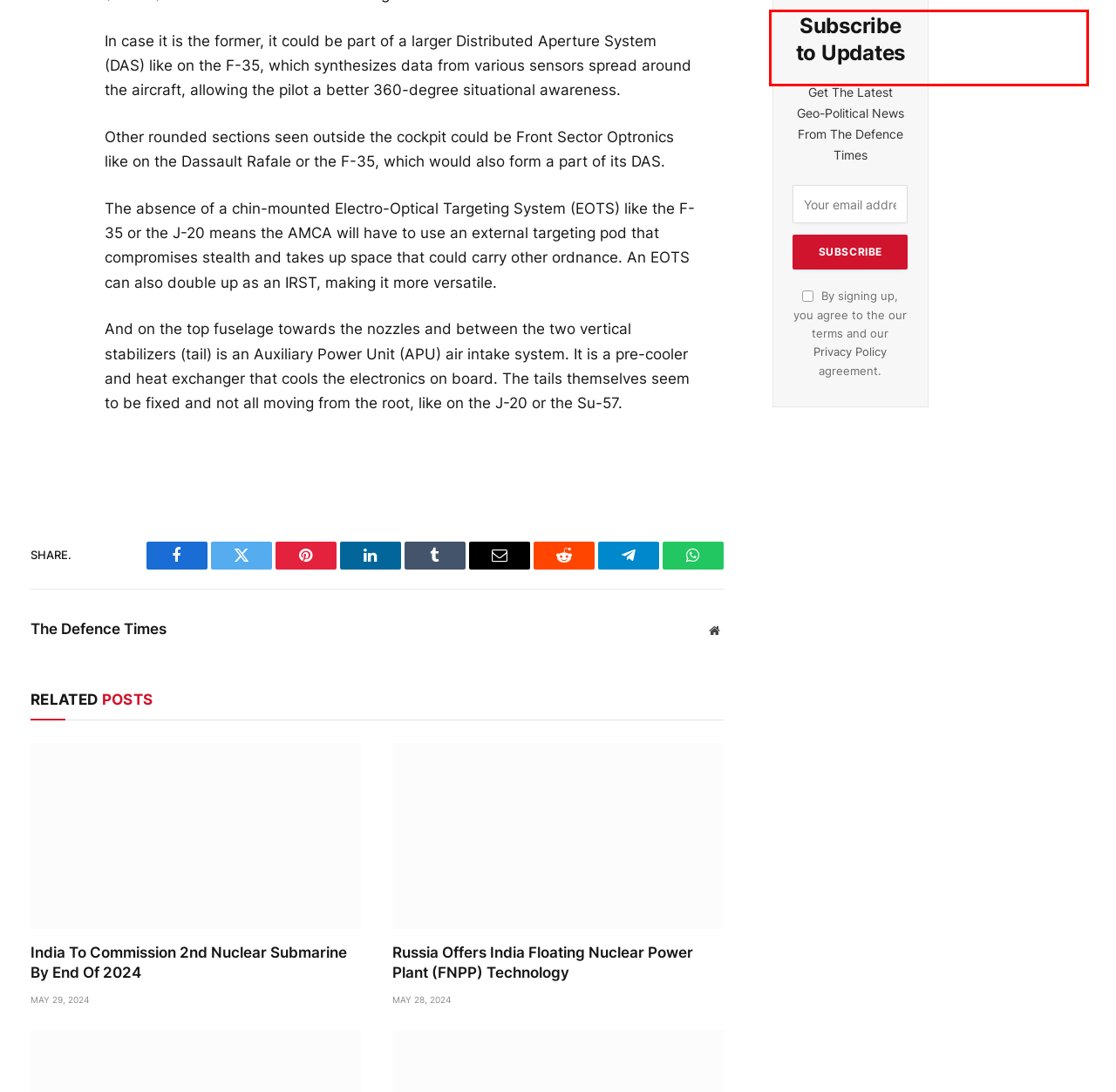Review the webpage screenshot provided, noting the red bounding box around a UI element. Choose the description that best matches the new webpage after clicking the element within the bounding box. The following are the options:
A. North America | The Defence Times
B. India To Commission 2nd Nuclear Submarine By End Of 2024
C. Contact Us | The Defence Times
D. Indian Startup Developing SpaceX-Like Reusable Hybrid Rockets
E. North Korea's Latest Satellite Launch Explodes Mid-Flight
F. ABOUT US | The Defence Times
G. Maldives President: No Indian Troops To Remain In Maldives, Not Even In Civilian Clothing
H. Privacy Policy | The Defence Times

G